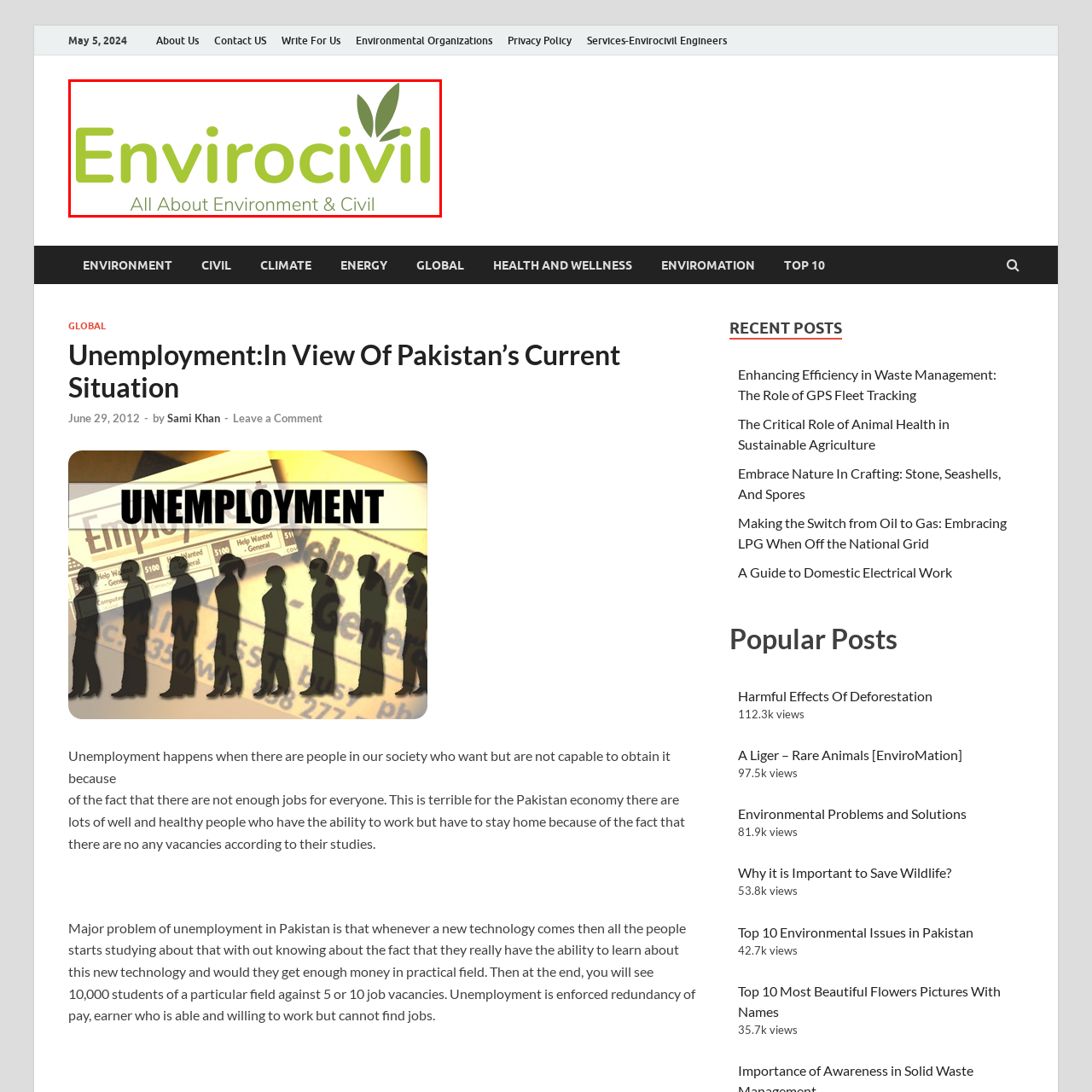What do the stylized leaves symbolize?
Inspect the image area outlined by the red bounding box and deliver a detailed response to the question, based on the elements you observe.

The caption states that the stylized leaves accompanying the text symbolize growth, sustainability, and the importance of environmental stewardship, which implies that they represent growth and sustainability.